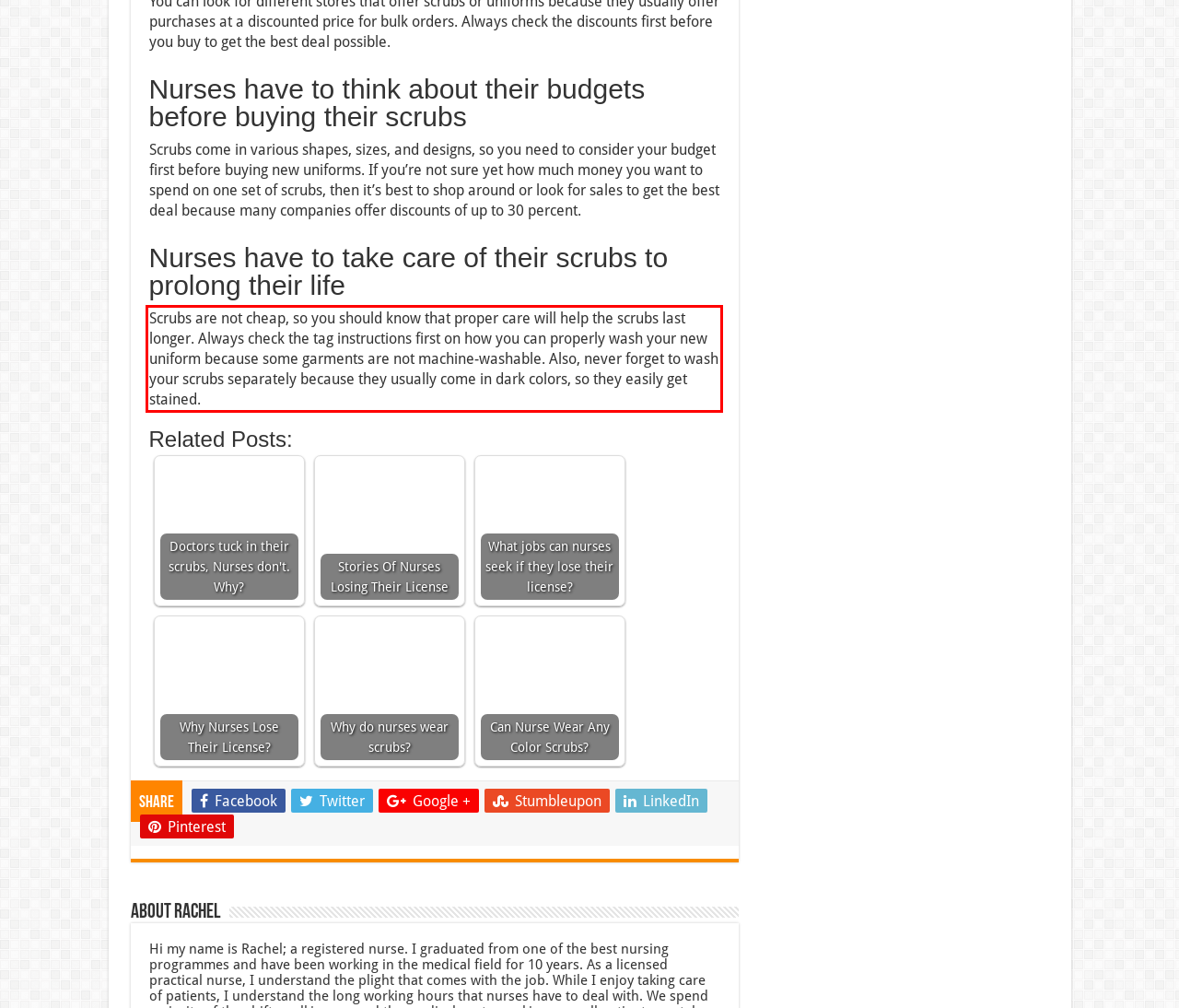From the given screenshot of a webpage, identify the red bounding box and extract the text content within it.

Scrubs are not cheap, so you should know that proper care will help the scrubs last longer. Always check the tag instructions first on how you can properly wash your new uniform because some garments are not machine-washable. Also, never forget to wash your scrubs separately because they usually come in dark colors, so they easily get stained.